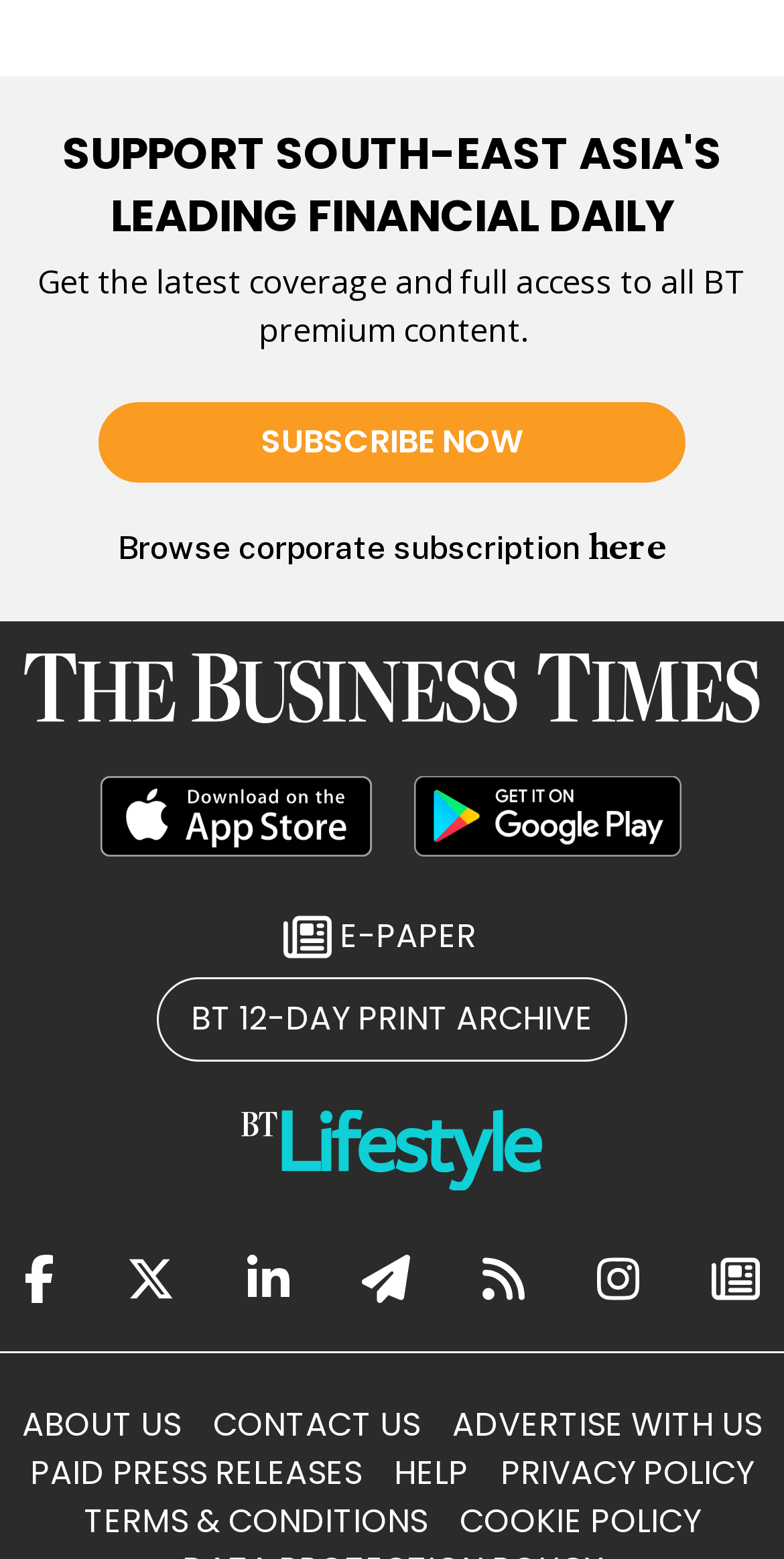Locate and provide the bounding box coordinates for the HTML element that matches this description: "title="Share on Linkedin"".

[0.315, 0.795, 0.369, 0.846]